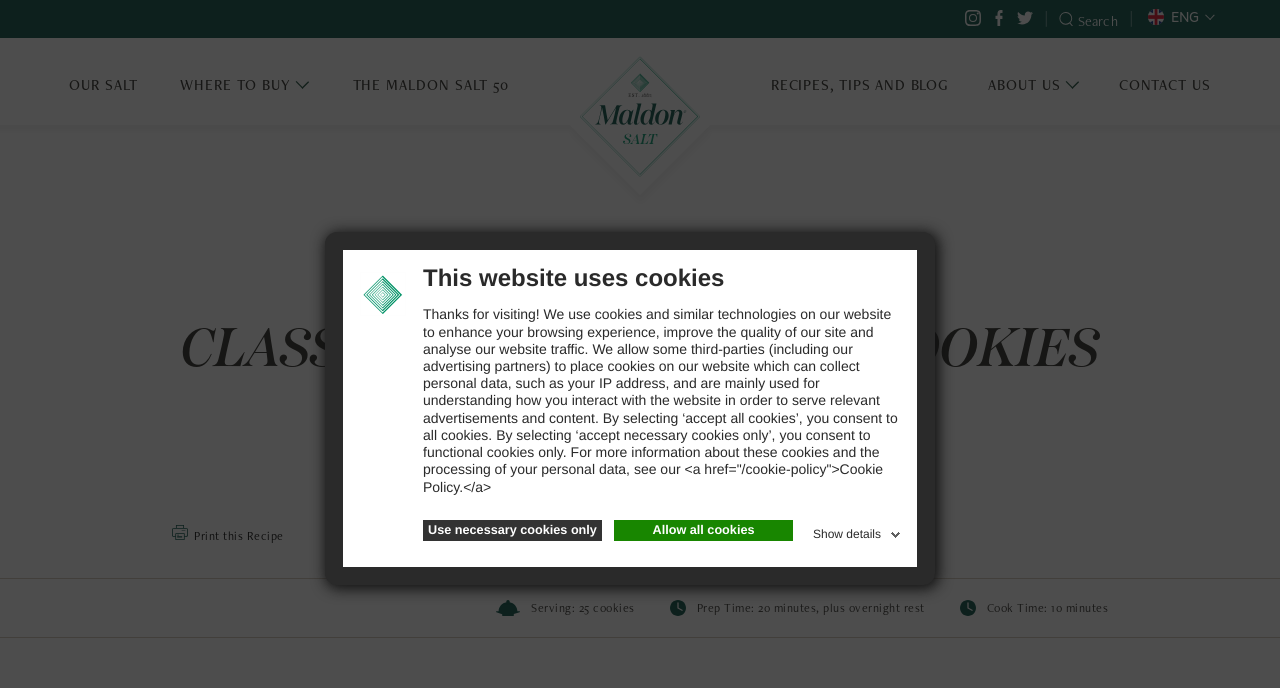How many cookies does this recipe serve?
Answer the question with as much detail as possible.

The serving information 'Serving: 25 cookies' on the webpage indicates that this recipe serves 25 cookies.